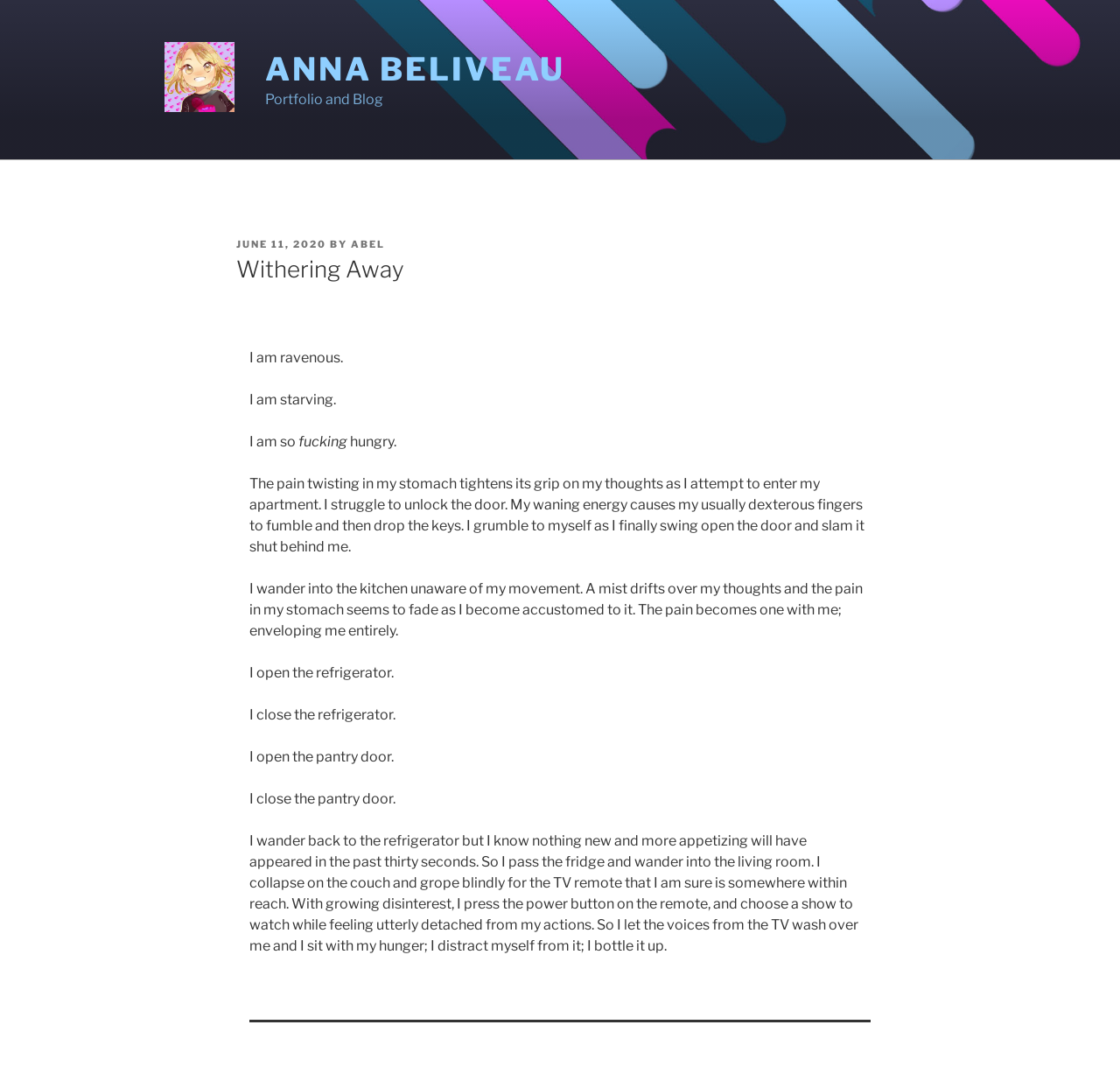What does the author do after opening the refrigerator? Analyze the screenshot and reply with just one word or a short phrase.

Close it